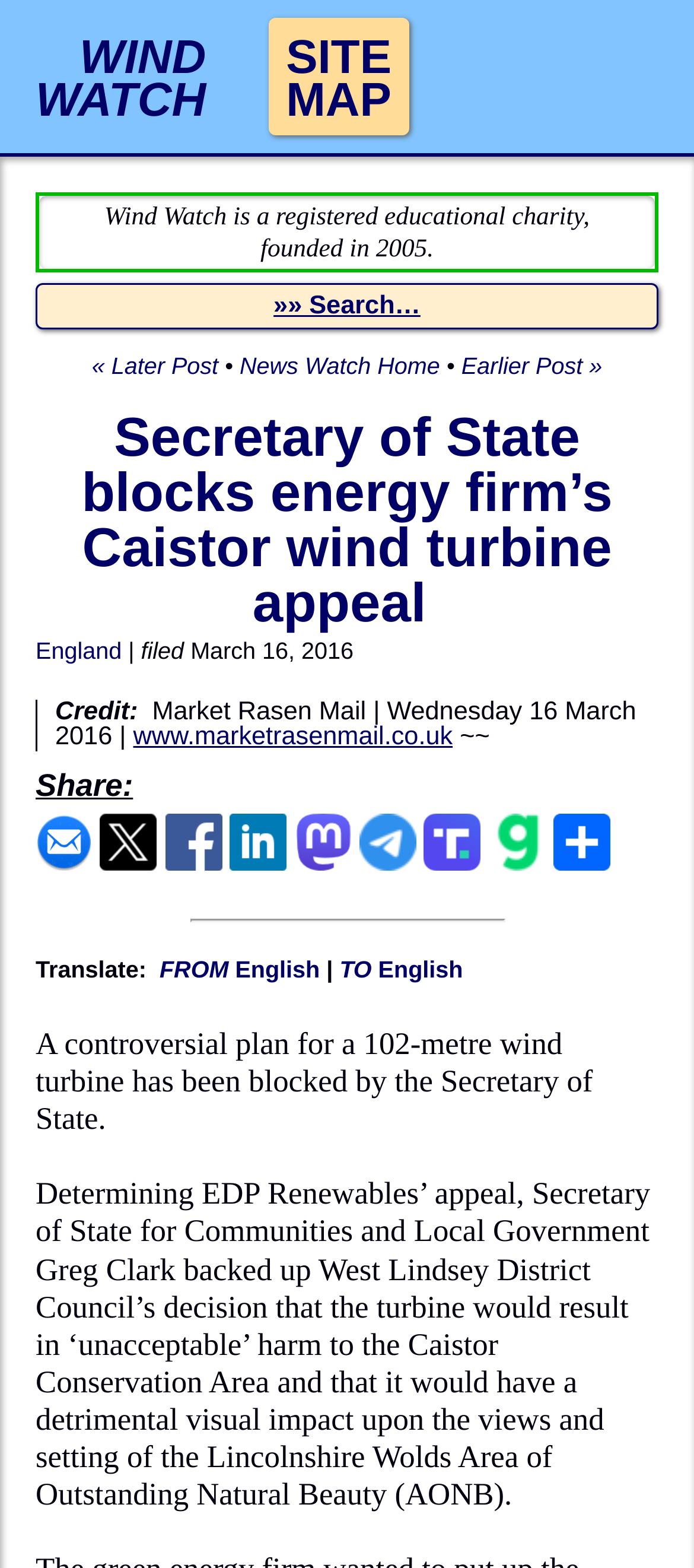Respond to the following query with just one word or a short phrase: 
What is the position of Greg Clark?

Secretary of State for Communities and Local Government